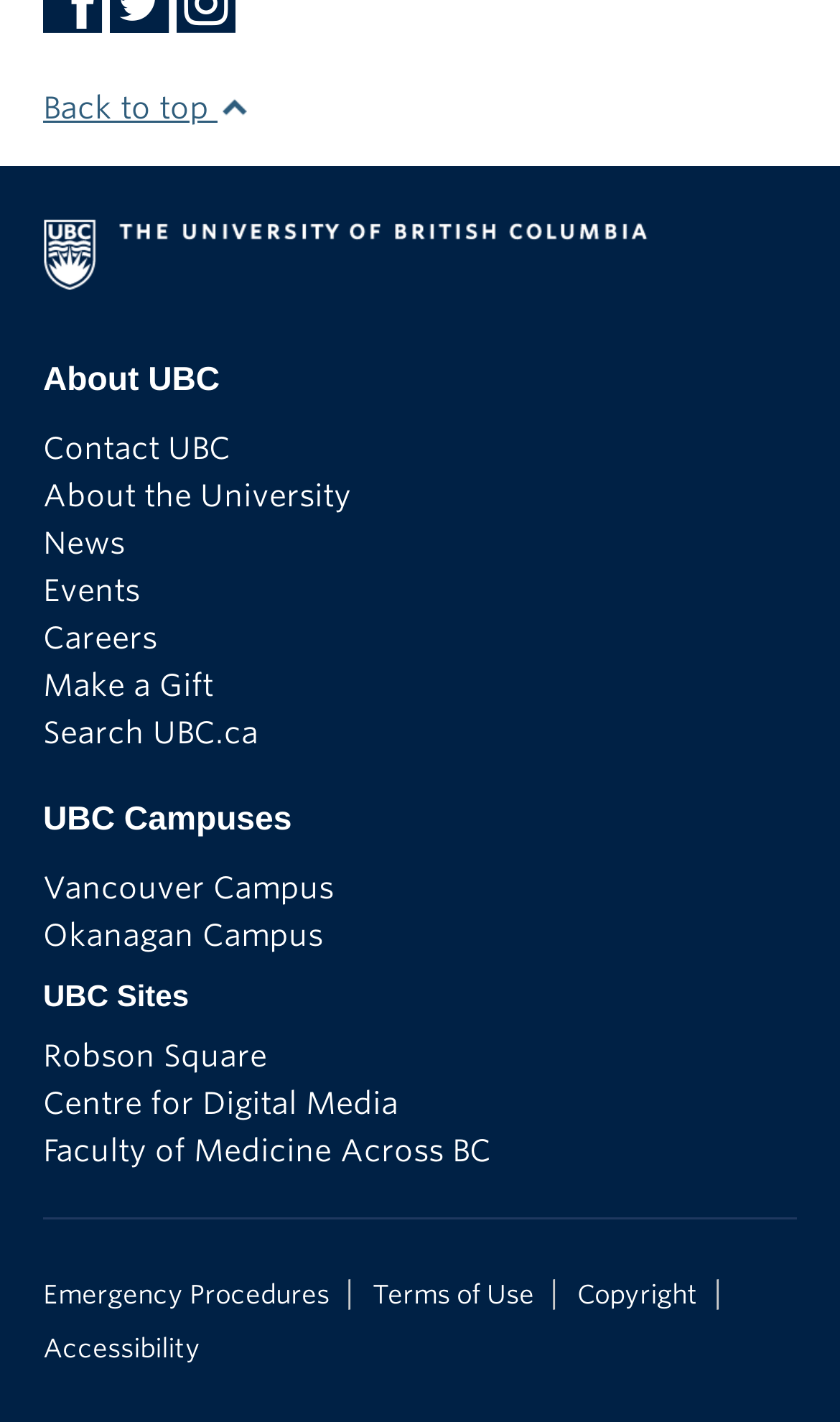Identify the bounding box coordinates of the region that should be clicked to execute the following instruction: "Search UBC.ca".

[0.051, 0.503, 0.308, 0.528]